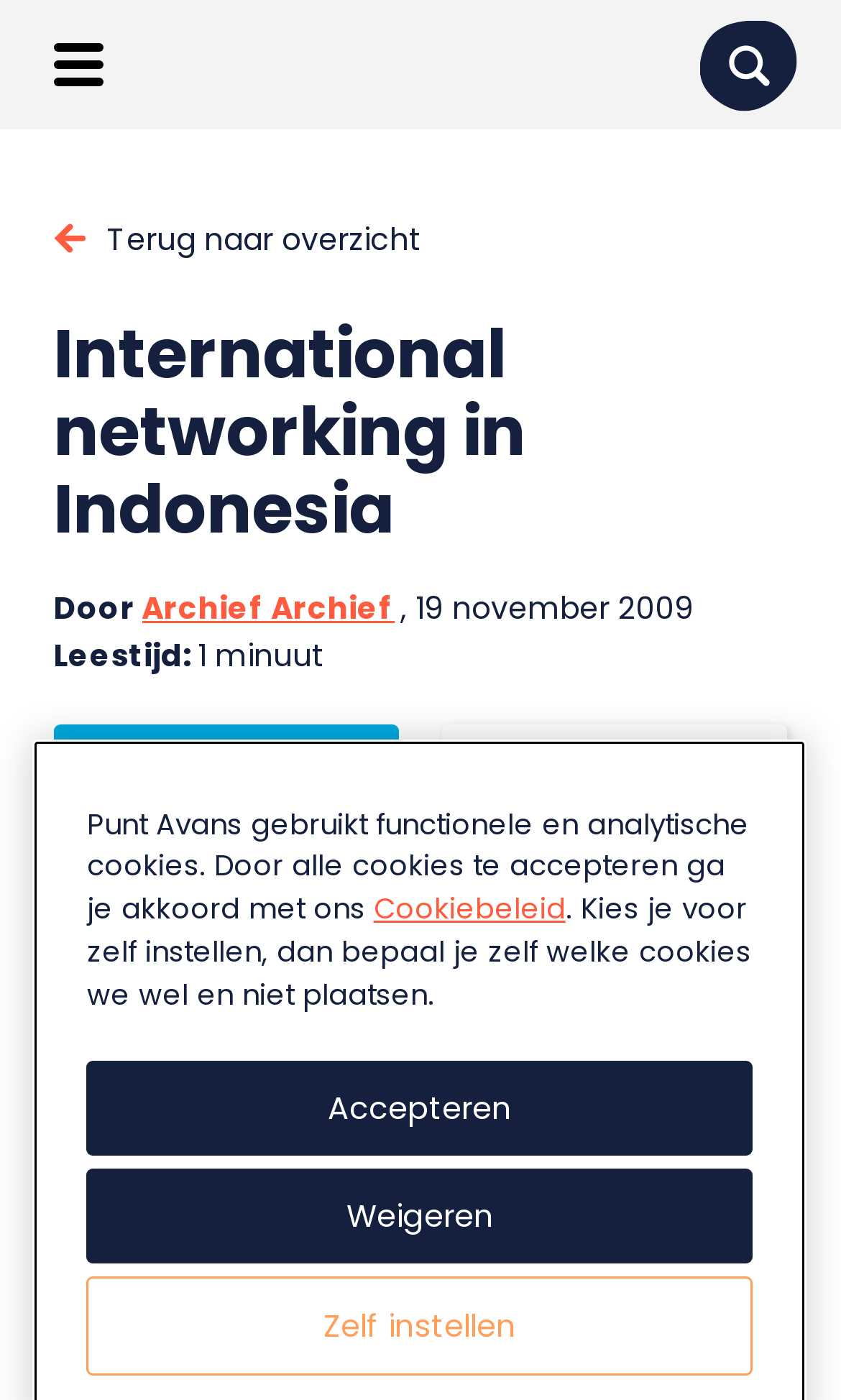Observe the image and answer the following question in detail: What is the destination of the employees mentioned?

I found the destination 'Surabaya' in the article, which is mentioned in the sentence 'Last sunday the employees from the Academy for Health and the Avans School of International Studies left for Surabaya'.